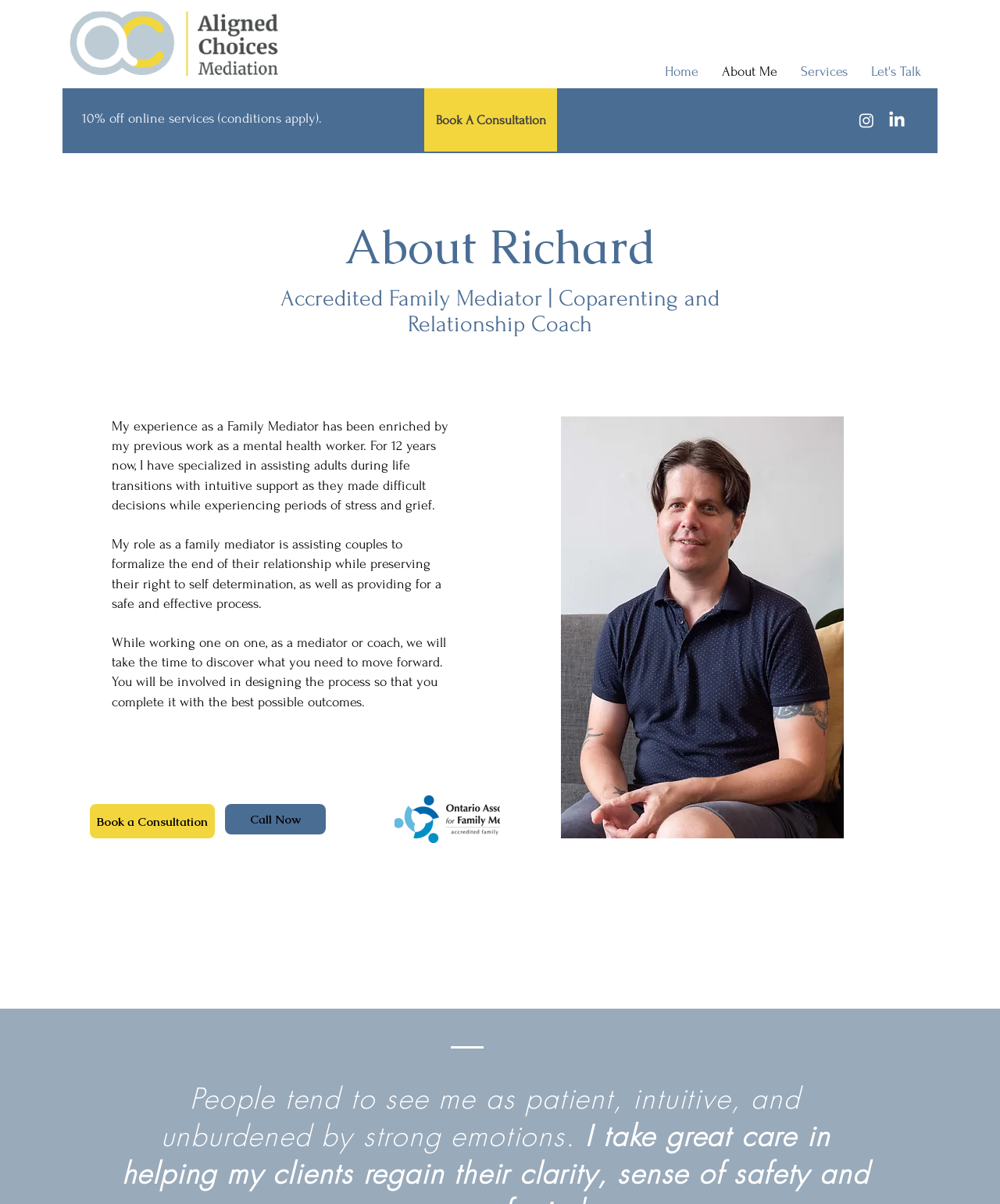Please find the bounding box coordinates of the element's region to be clicked to carry out this instruction: "Book a consultation".

[0.424, 0.073, 0.557, 0.126]